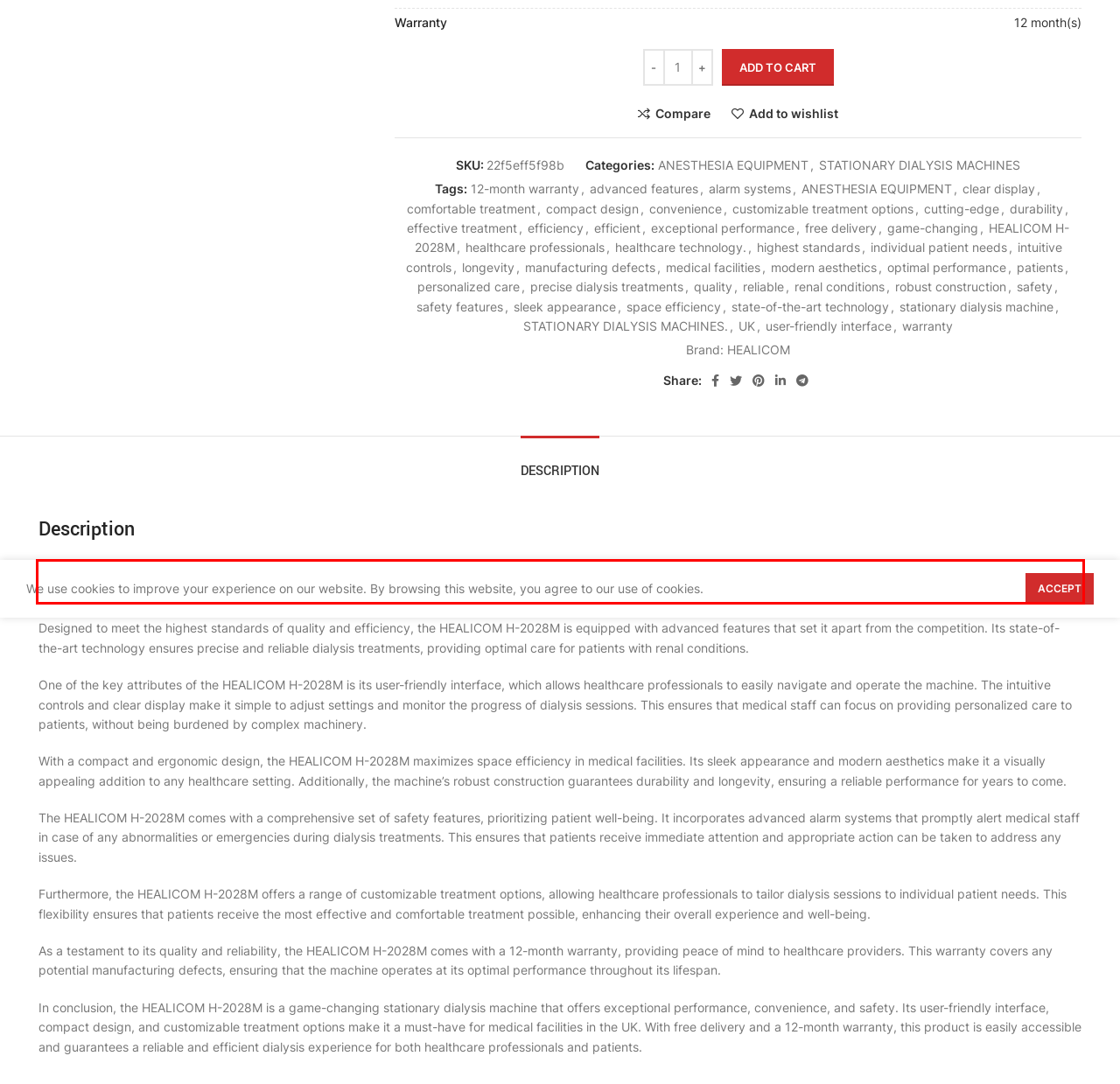You are looking at a screenshot of a webpage with a red rectangle bounding box. Use OCR to identify and extract the text content found inside this red bounding box.

HEALICOM H-2028M is a cutting-edge stationary dialysis machine that is revolutionizing the field of healthcare. This new and innovative product is a must-have for medical facilities in the UK, offering exceptional performance and convenience. With free delivery, it is easily accessible to healthcare providers across the country.